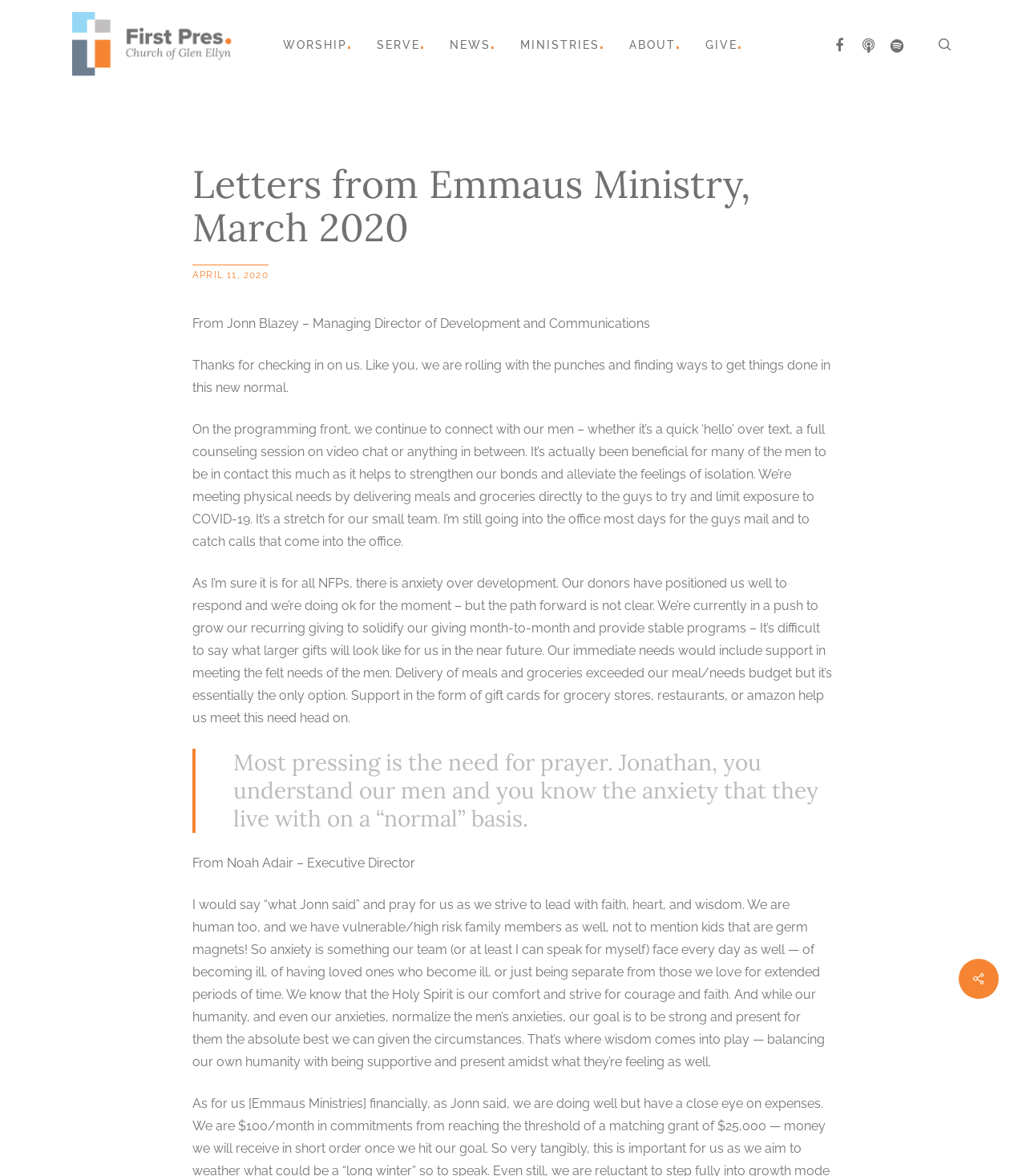What is the name of the church?
Please provide a single word or phrase answer based on the image.

First Presbyterian Church of Glen Ellyn